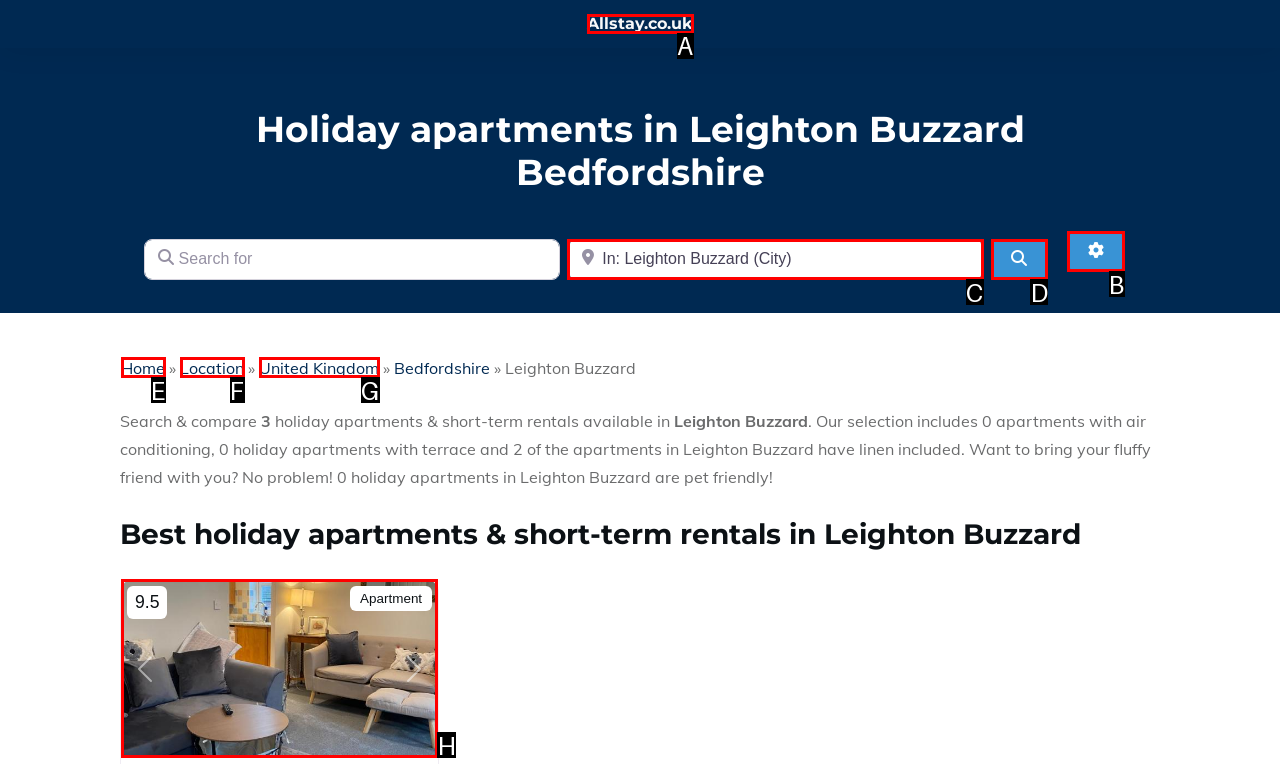Tell me the letter of the UI element I should click to accomplish the task: View the '422281480' apartment based on the choices provided in the screenshot.

H